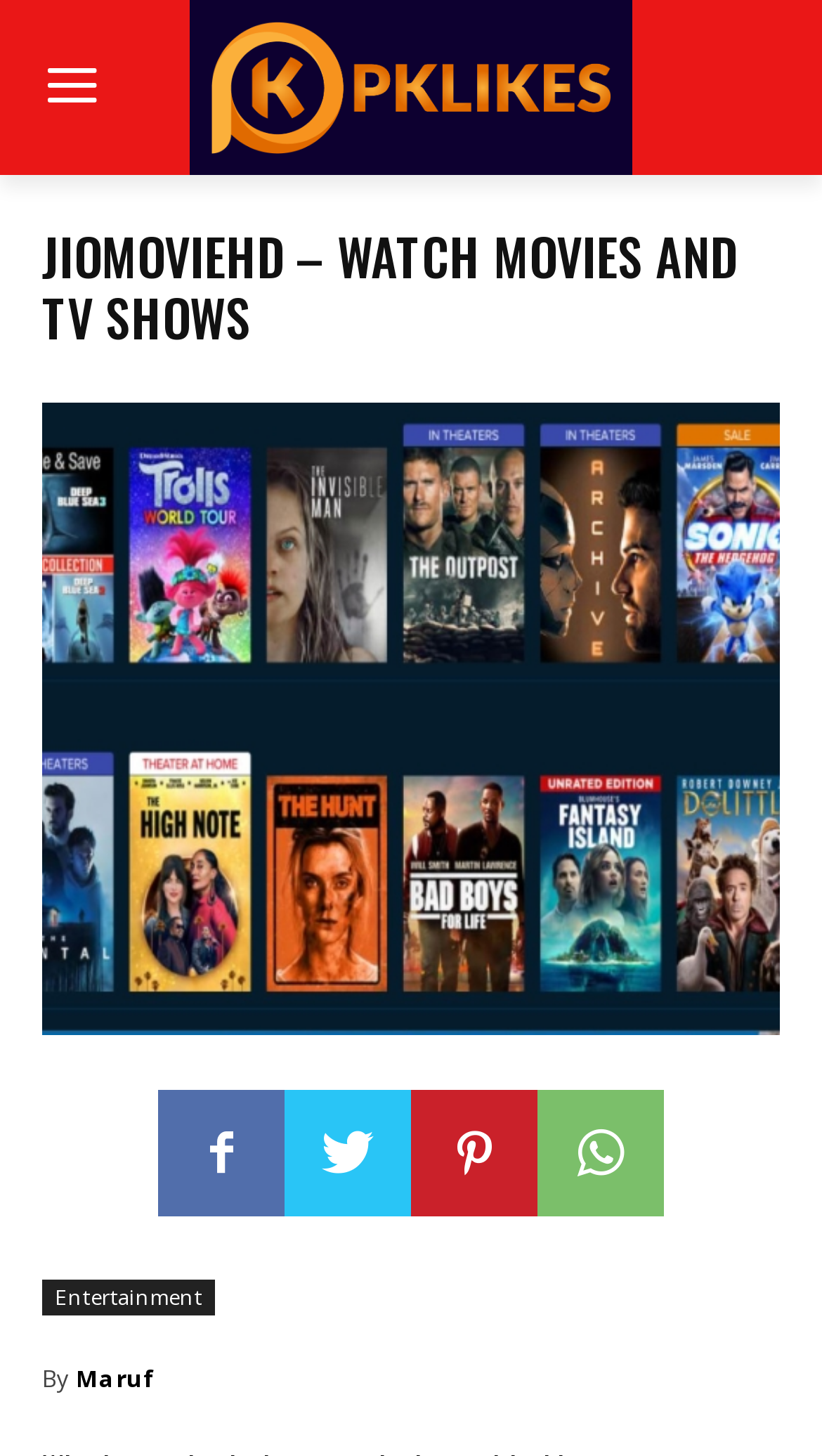Determine the main headline of the webpage and provide its text.

JIOMOVIEHD – WATCH MOVIES AND TV SHOWS